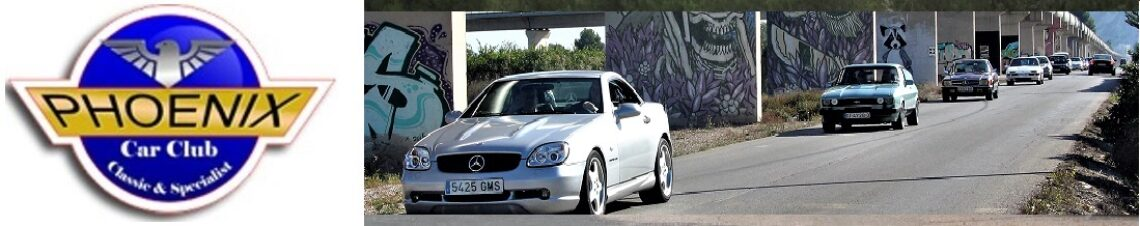What is the color of the Mercedes sports car?
From the screenshot, supply a one-word or short-phrase answer.

Silver